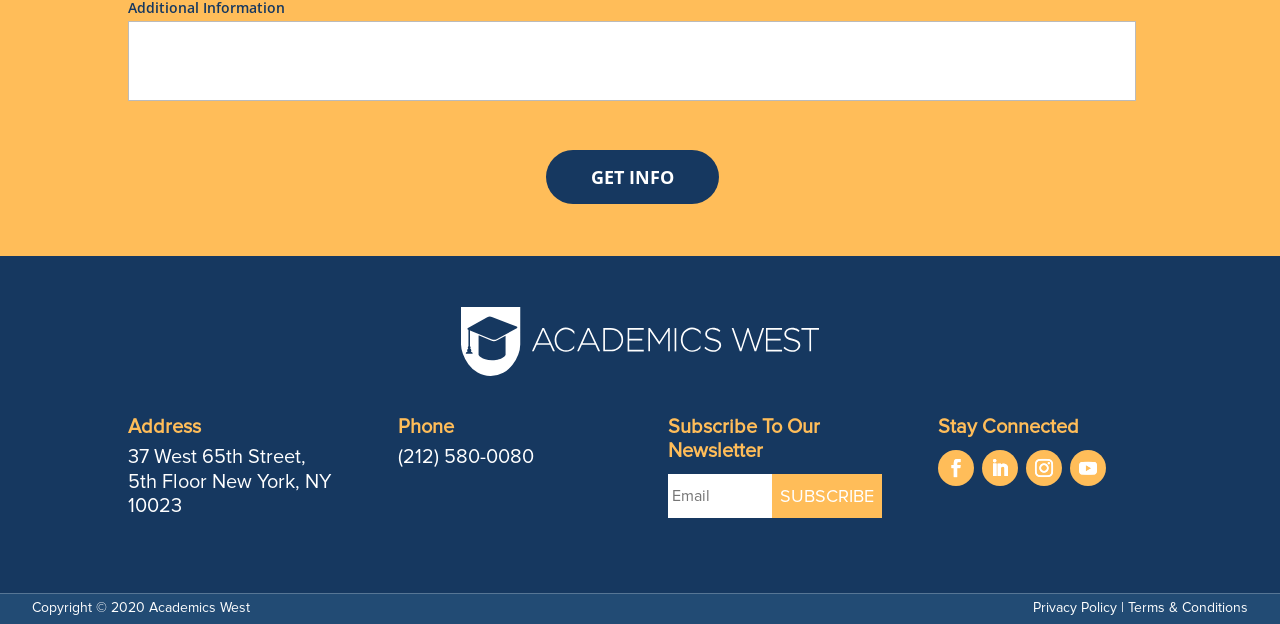Bounding box coordinates are specified in the format (top-left x, top-left y, bottom-right x, bottom-right y). All values are floating point numbers bounded between 0 and 1. Please provide the bounding box coordinate of the region this sentence describes: Follow

[0.836, 0.721, 0.864, 0.779]